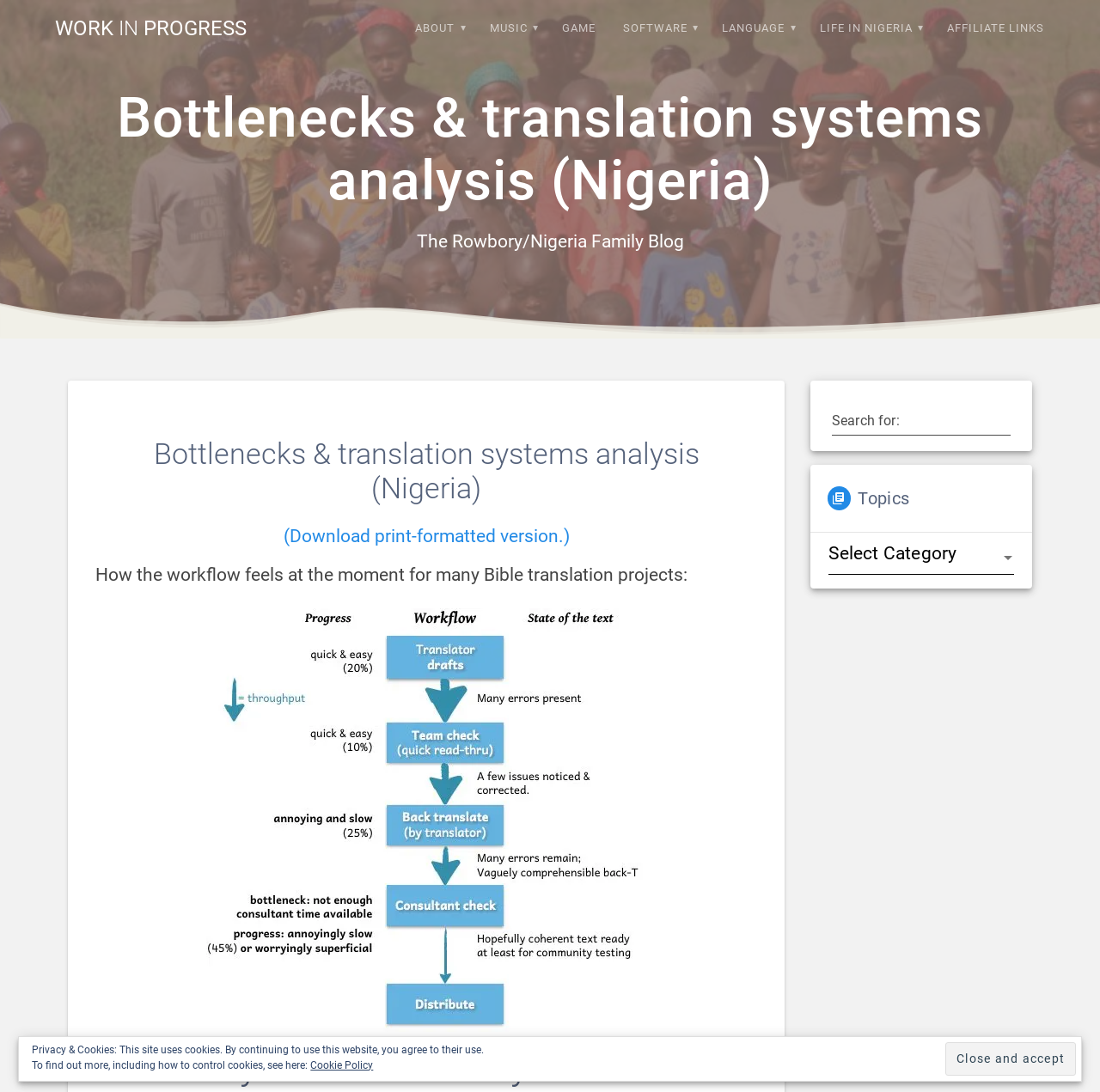From the webpage screenshot, predict the bounding box of the UI element that matches this description: "Contact Us".

[0.368, 0.175, 0.632, 0.216]